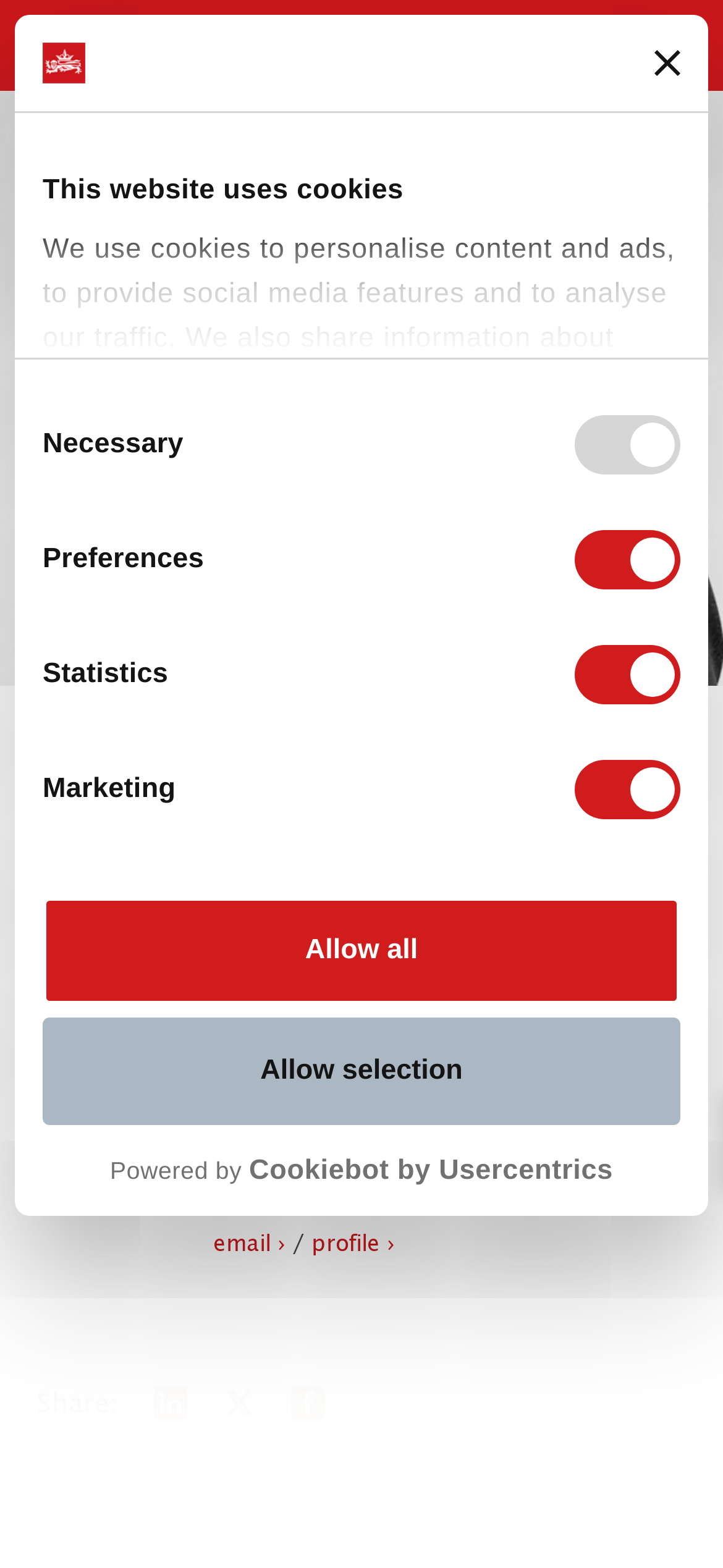Locate and extract the text of the main heading on the webpage.

Jersey Funds Association Chair Delivers Virtual Update